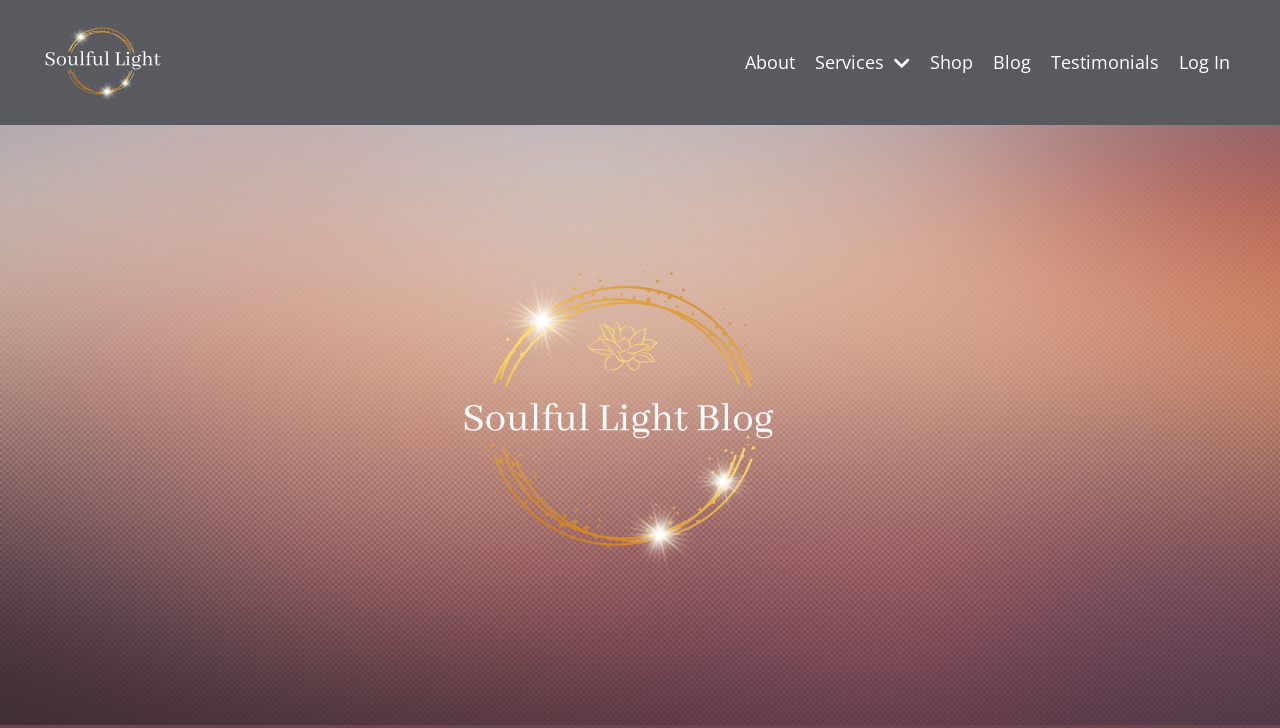Bounding box coordinates are specified in the format (top-left x, top-left y, bottom-right x, bottom-right y). All values are floating point numbers bounded between 0 and 1. Please provide the bounding box coordinate of the region this sentence describes: Log In

[0.921, 0.069, 0.961, 0.102]